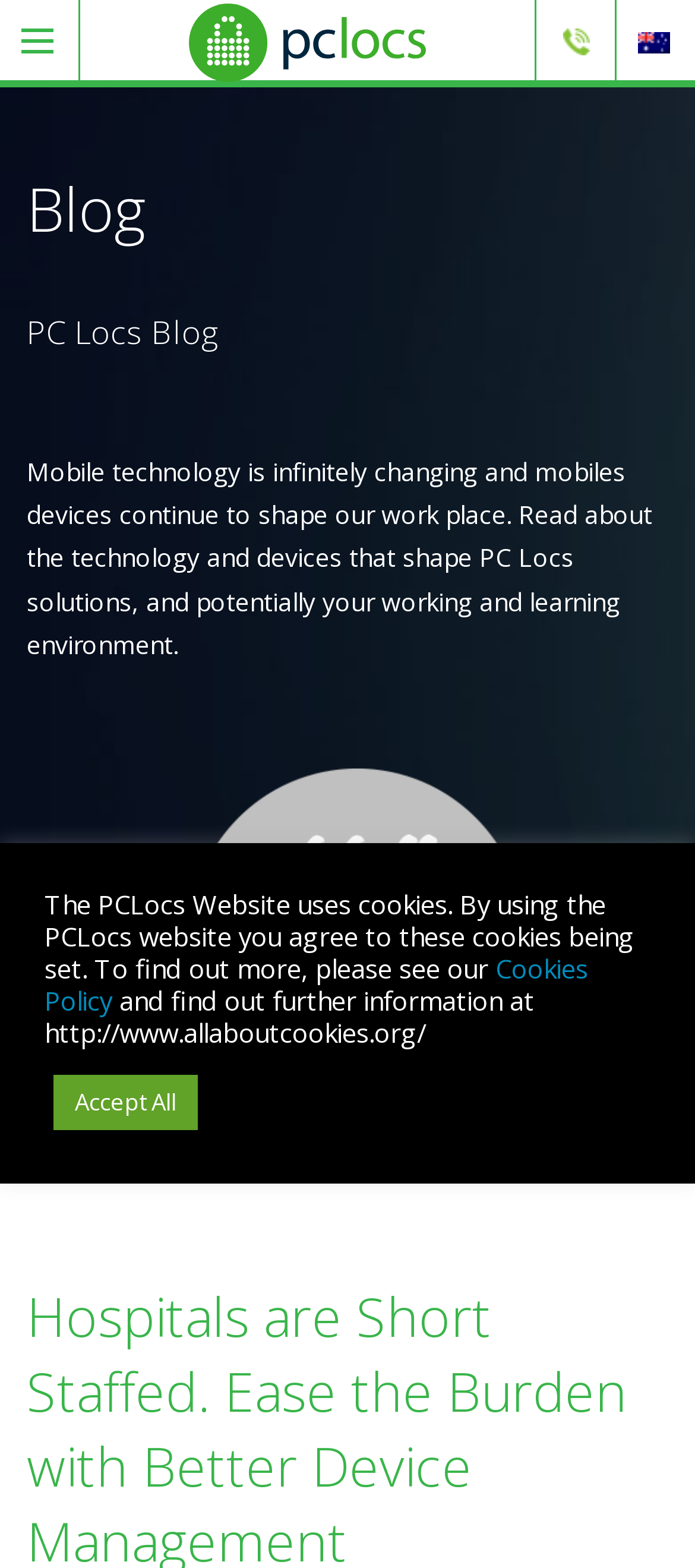Predict the bounding box of the UI element based on this description: "Cookies Policy".

[0.064, 0.606, 0.846, 0.649]